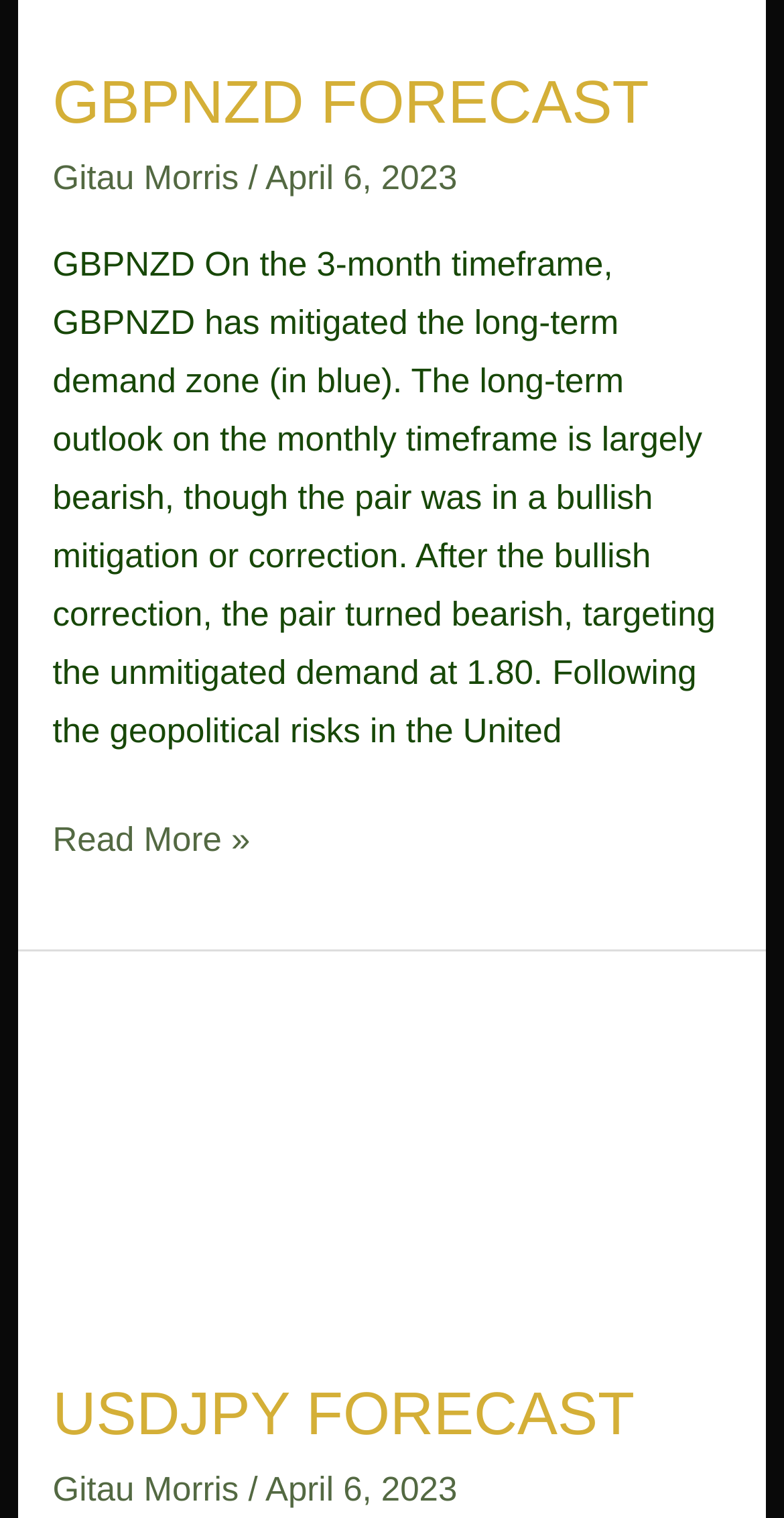What is the name of the second currency pair?
Provide a detailed answer to the question, using the image to inform your response.

The name of the second currency pair can be found by looking at the heading of the second article, which says 'USDJPY FORECAST'.